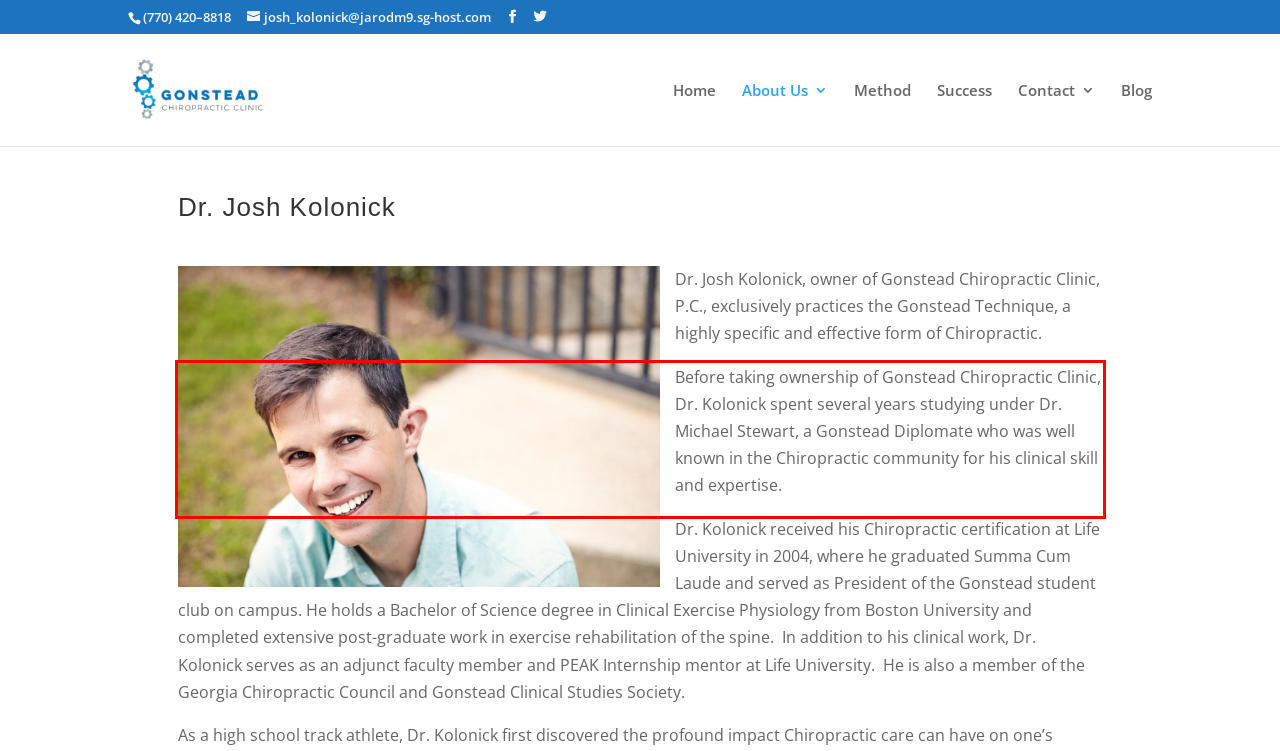Please extract the text content from the UI element enclosed by the red rectangle in the screenshot.

Before taking ownership of Gonstead Chiropractic Clinic, Dr. Kolonick spent several years studying under Dr. Michael Stewart, a Gonstead Diplomate who was well known in the Chiropractic community for his clinical skill and expertise.